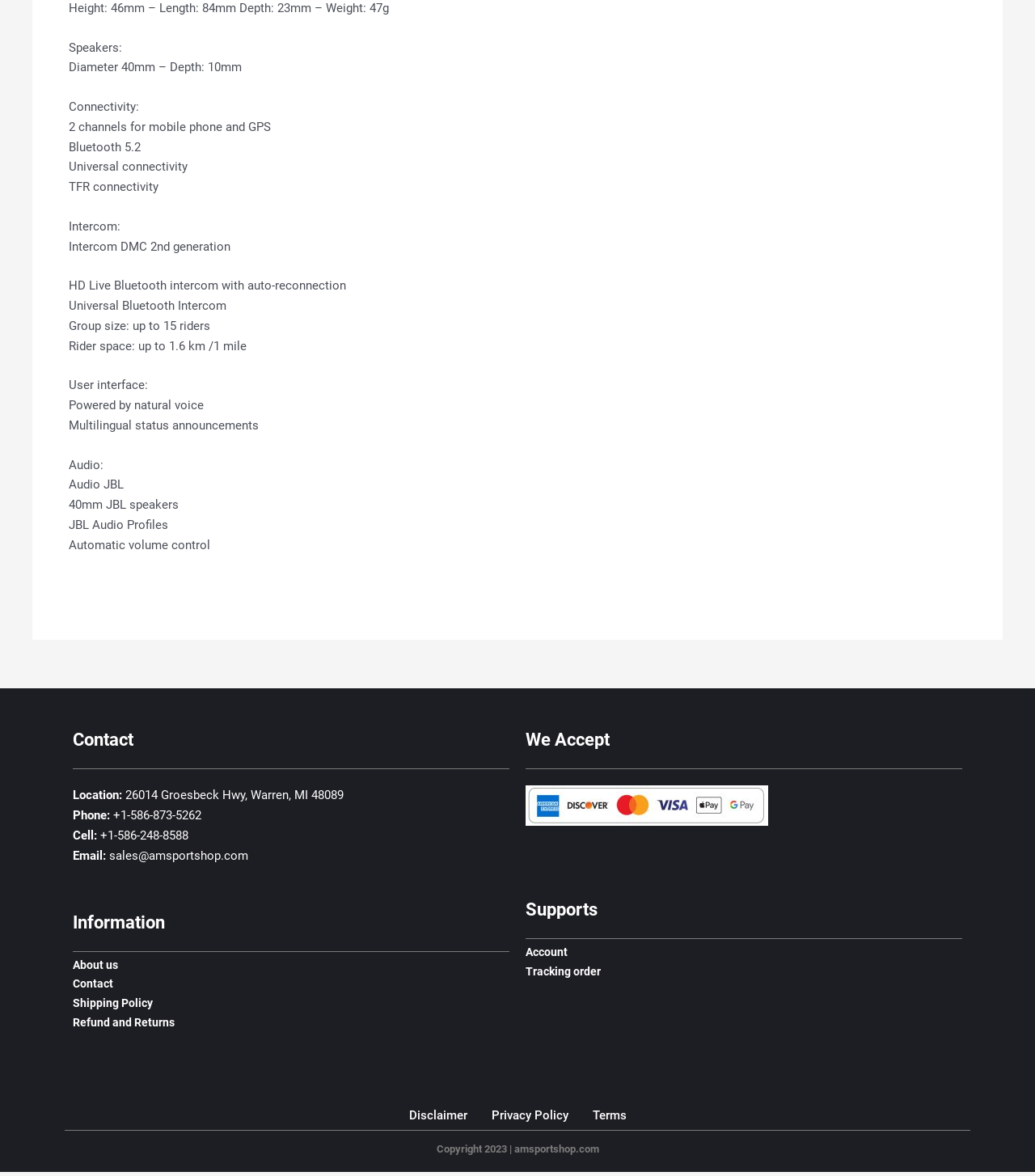What is the brand of the speakers?
Refer to the image and provide a one-word or short phrase answer.

JBL